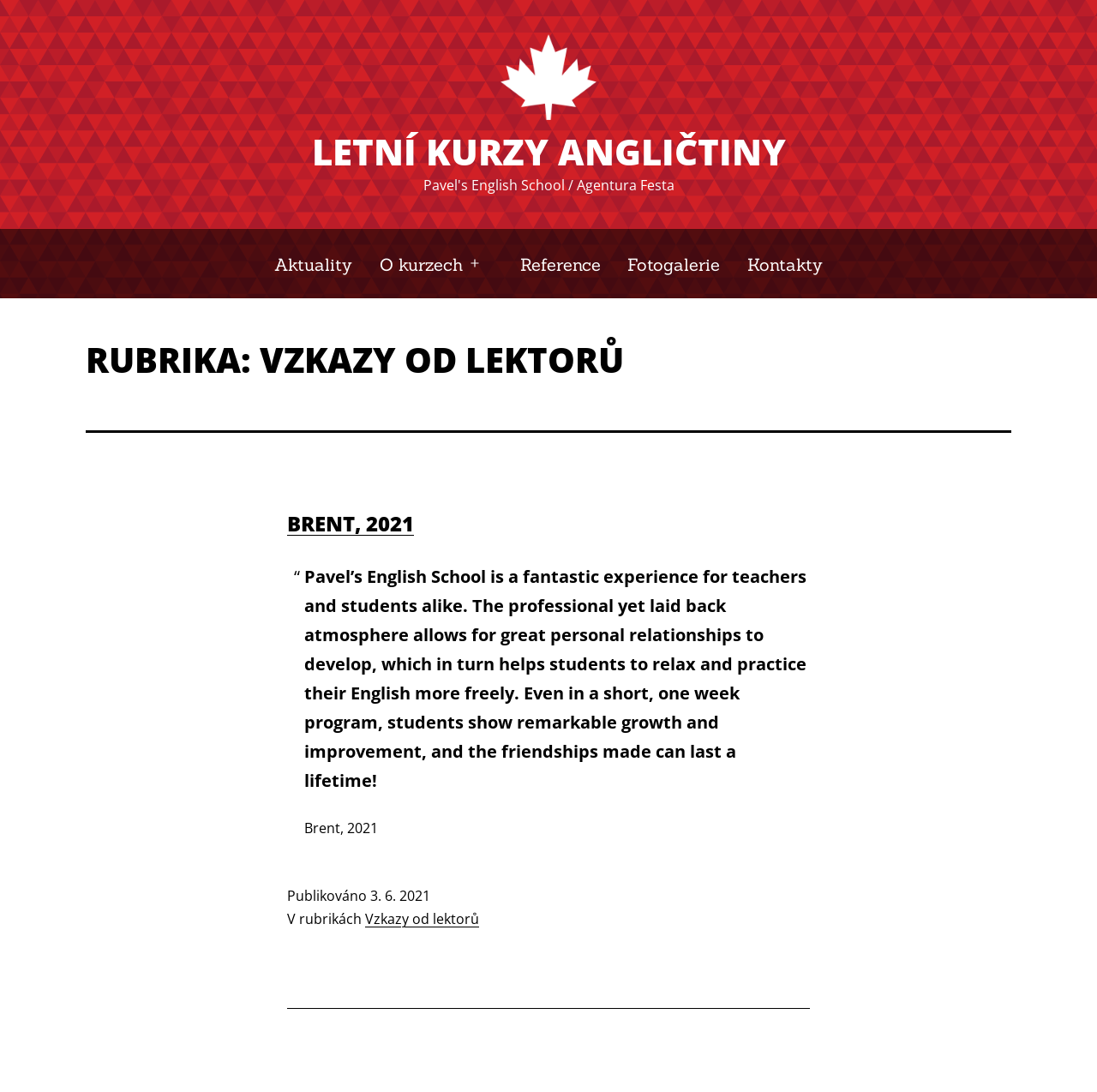Identify the bounding box coordinates of the clickable region necessary to fulfill the following instruction: "Check the 'Vzkazy od lektorů' rubric". The bounding box coordinates should be four float numbers between 0 and 1, i.e., [left, top, right, bottom].

[0.333, 0.833, 0.437, 0.85]